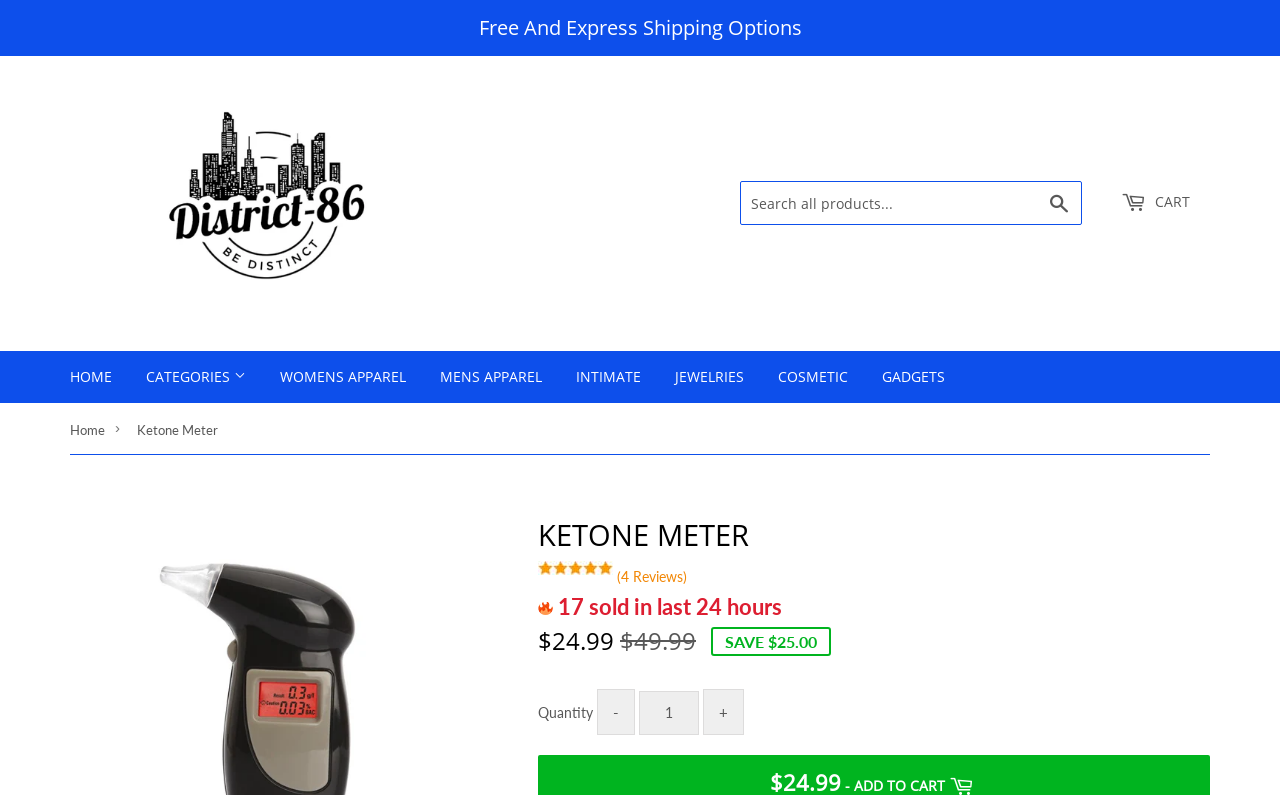Provide the bounding box coordinates for the area that should be clicked to complete the instruction: "Decrease quantity".

[0.466, 0.867, 0.496, 0.925]